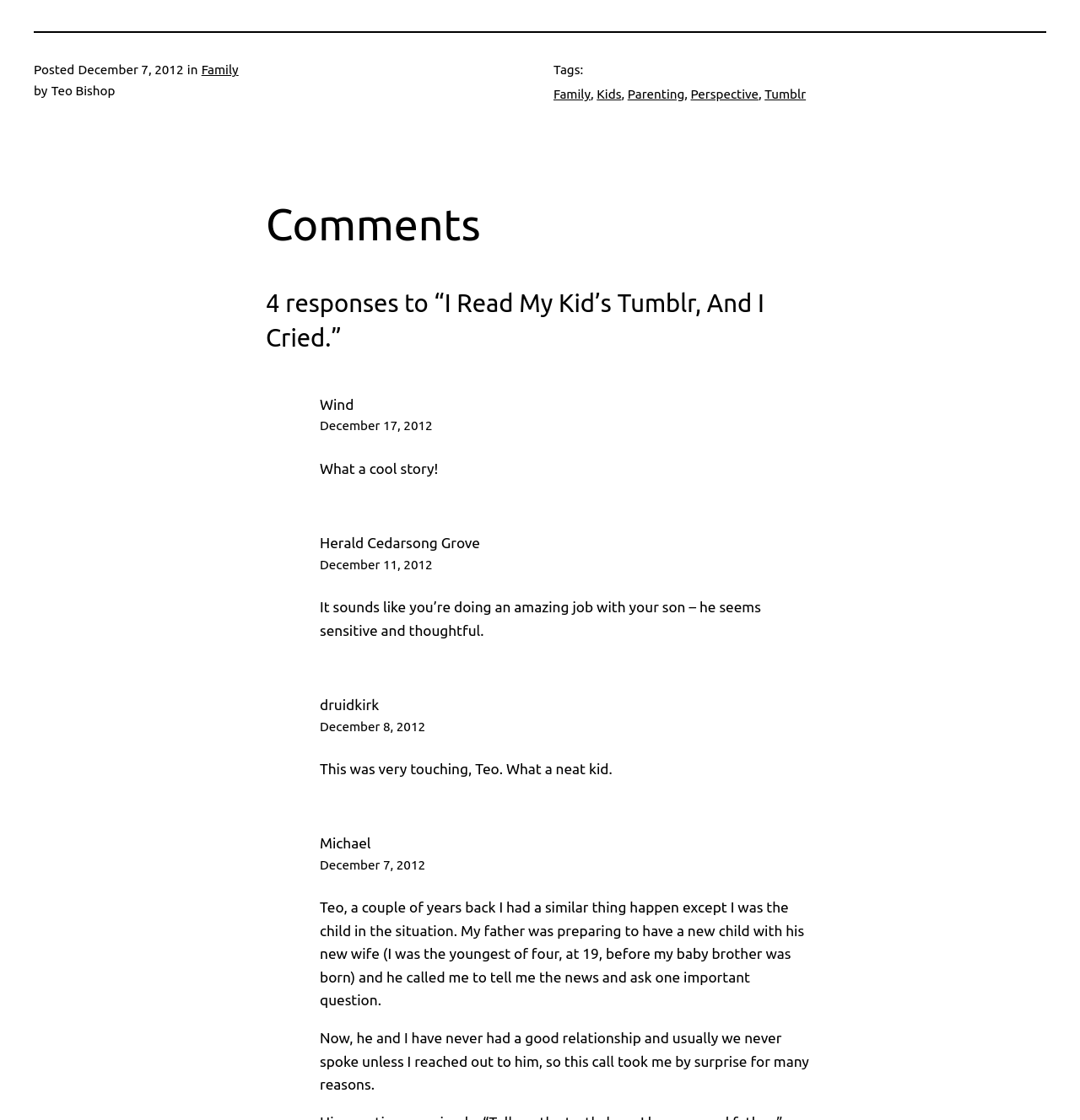Can you look at the image and give a comprehensive answer to the question:
How many tags are associated with the post 'I Read My Kid’s Tumblr, And I Cried.'?

The tags associated with the post are 'Family', 'Kids', 'Parenting', 'Perspective', and 'Tumblr'. There are 5 tags in total.